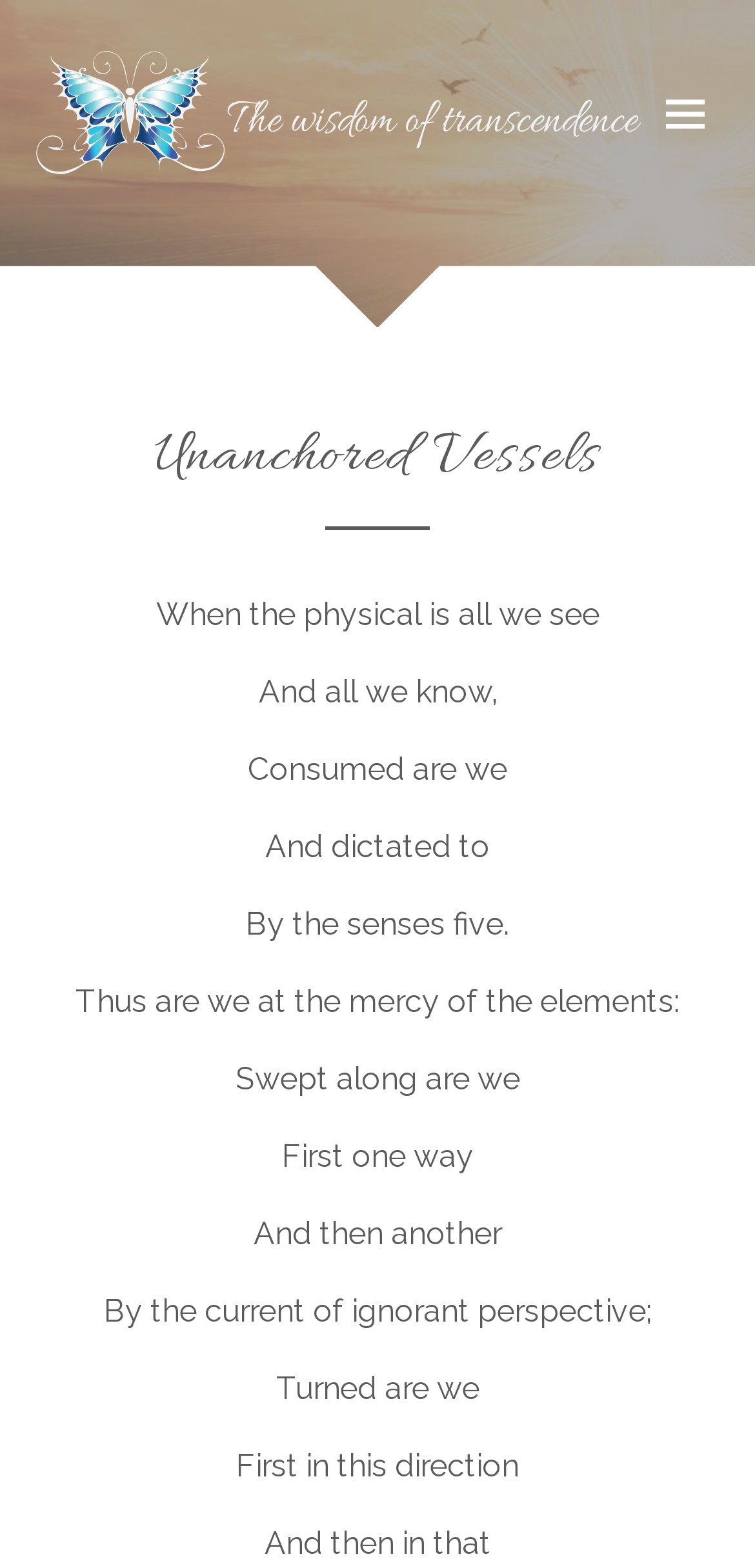What is the structure of the poem?
Could you answer the question with a detailed and thorough explanation?

The poem appears to be structured as a series of phrases, each building on the previous one to create a sense of flow and continuity. The phrases are often short and simple, with a consistent rhythm and meter, which adds to the overall sense of contemplation and reflection.